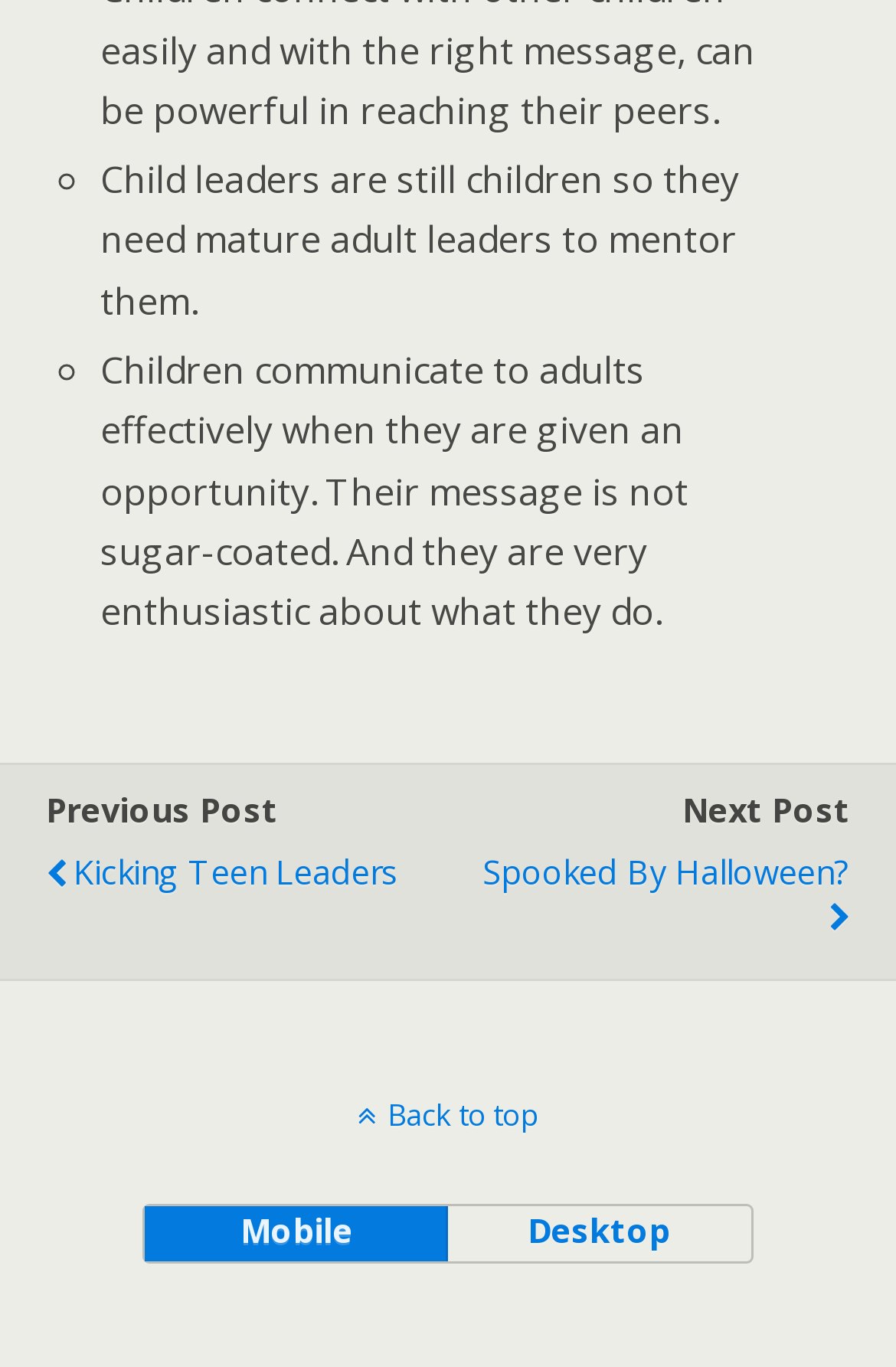What do child leaders need?
Provide a one-word or short-phrase answer based on the image.

Mature adult leaders